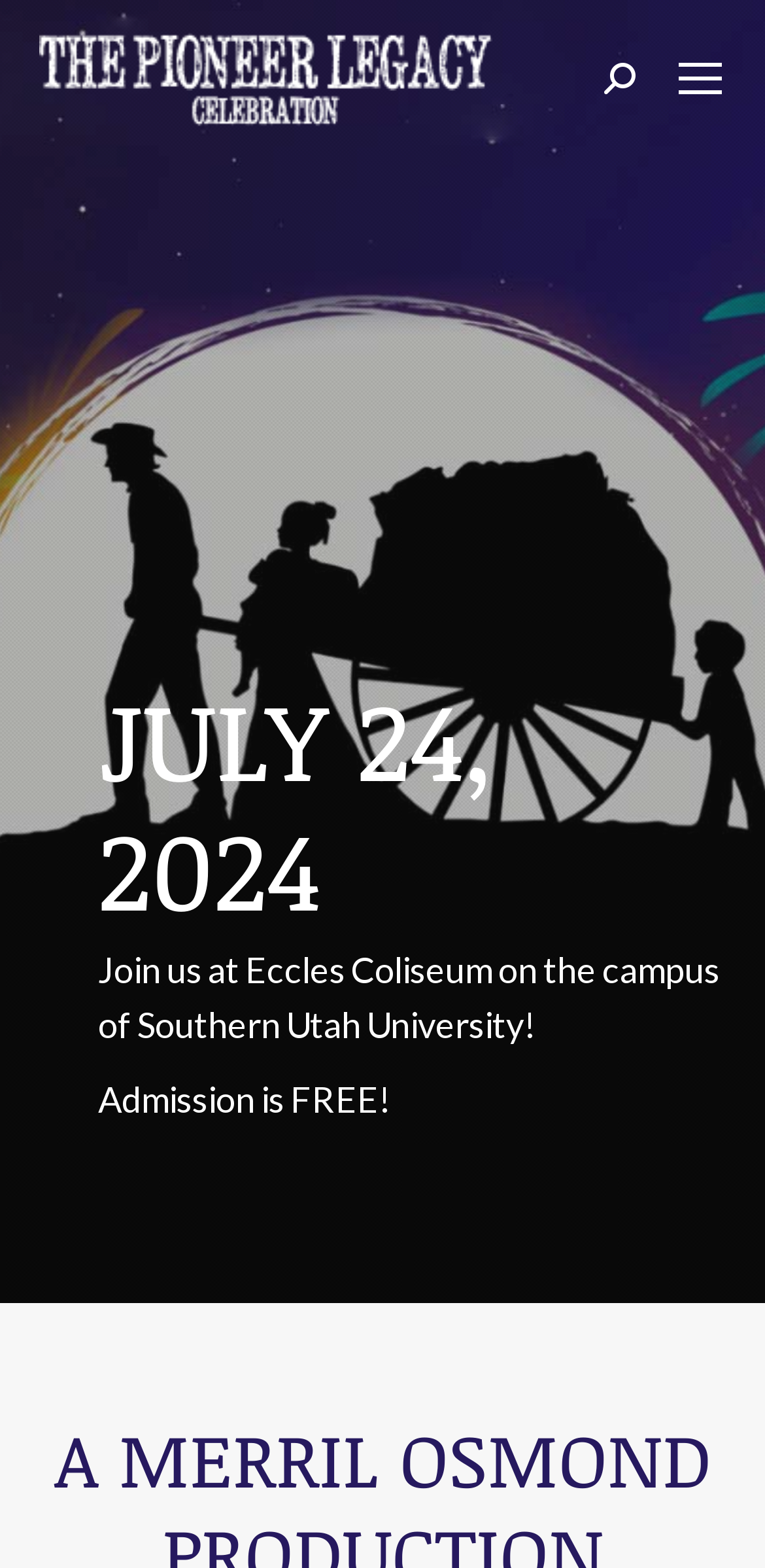Refer to the screenshot and give an in-depth answer to this question: Where is the event taking place?

I found the event location by reading the static text element that says 'Join us at Eccles Coliseum on the campus of Southern Utah University!' which is located below the event date, suggesting that it is related to the event.